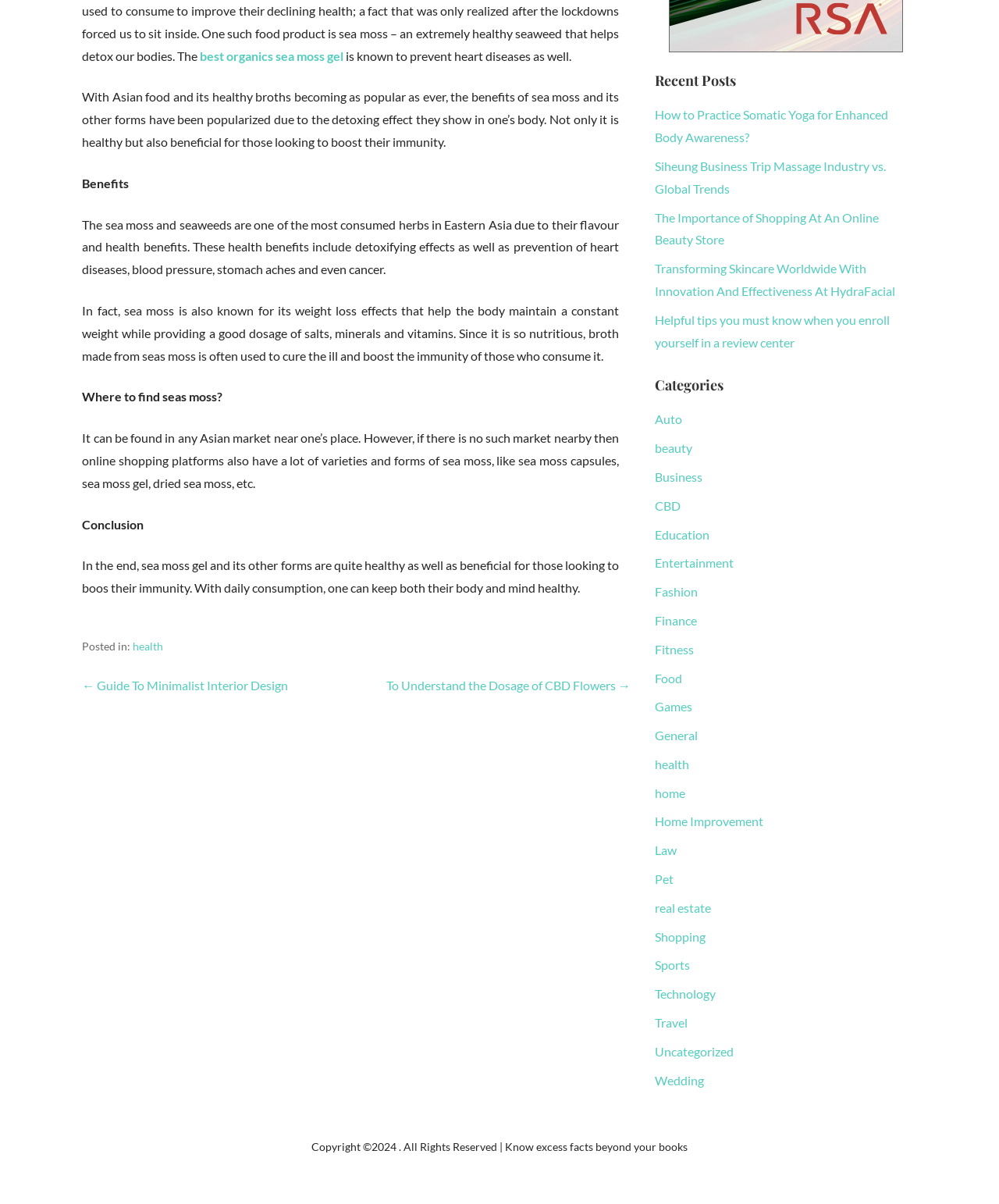How many categories are listed on the webpage?
Give a single word or phrase as your answer by examining the image.

20